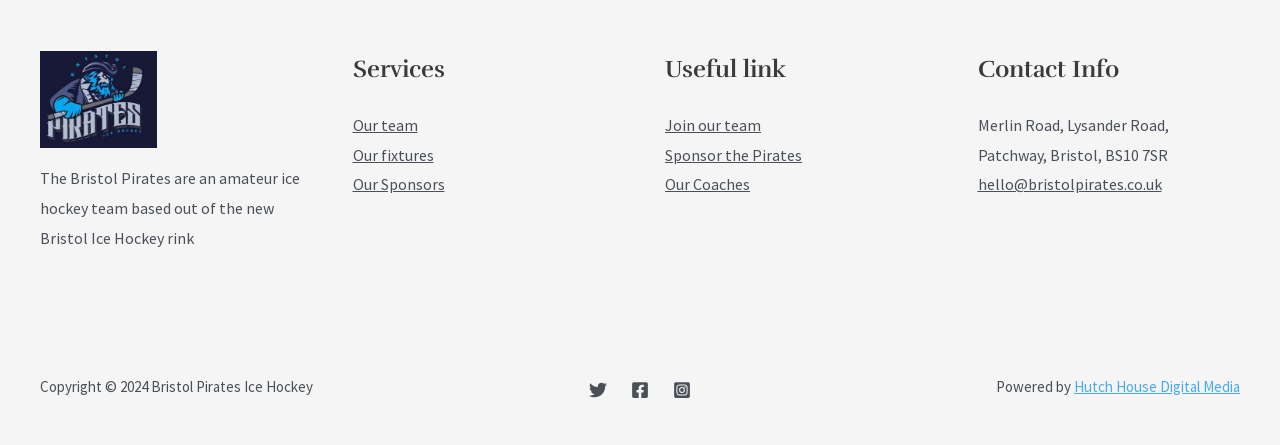Please identify the bounding box coordinates of the element's region that I should click in order to complete the following instruction: "Check contact information". The bounding box coordinates consist of four float numbers between 0 and 1, i.e., [left, top, right, bottom].

[0.764, 0.259, 0.913, 0.37]